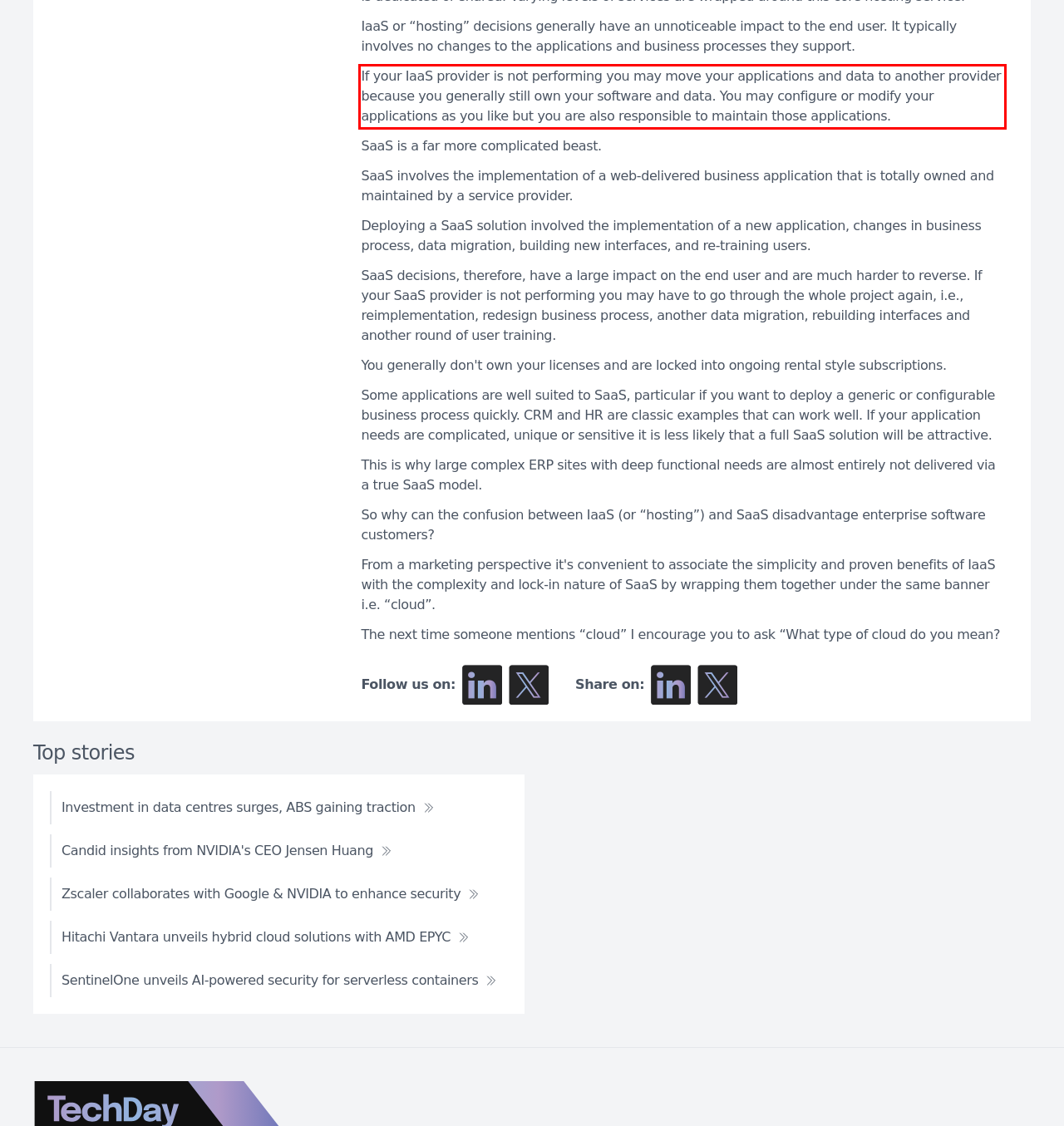Please analyze the provided webpage screenshot and perform OCR to extract the text content from the red rectangle bounding box.

If your IaaS provider is not performing you may move your applications and data to another provider because you generally still own your software and data. You may configure or modify your applications as you like but you are also responsible to maintain those applications.